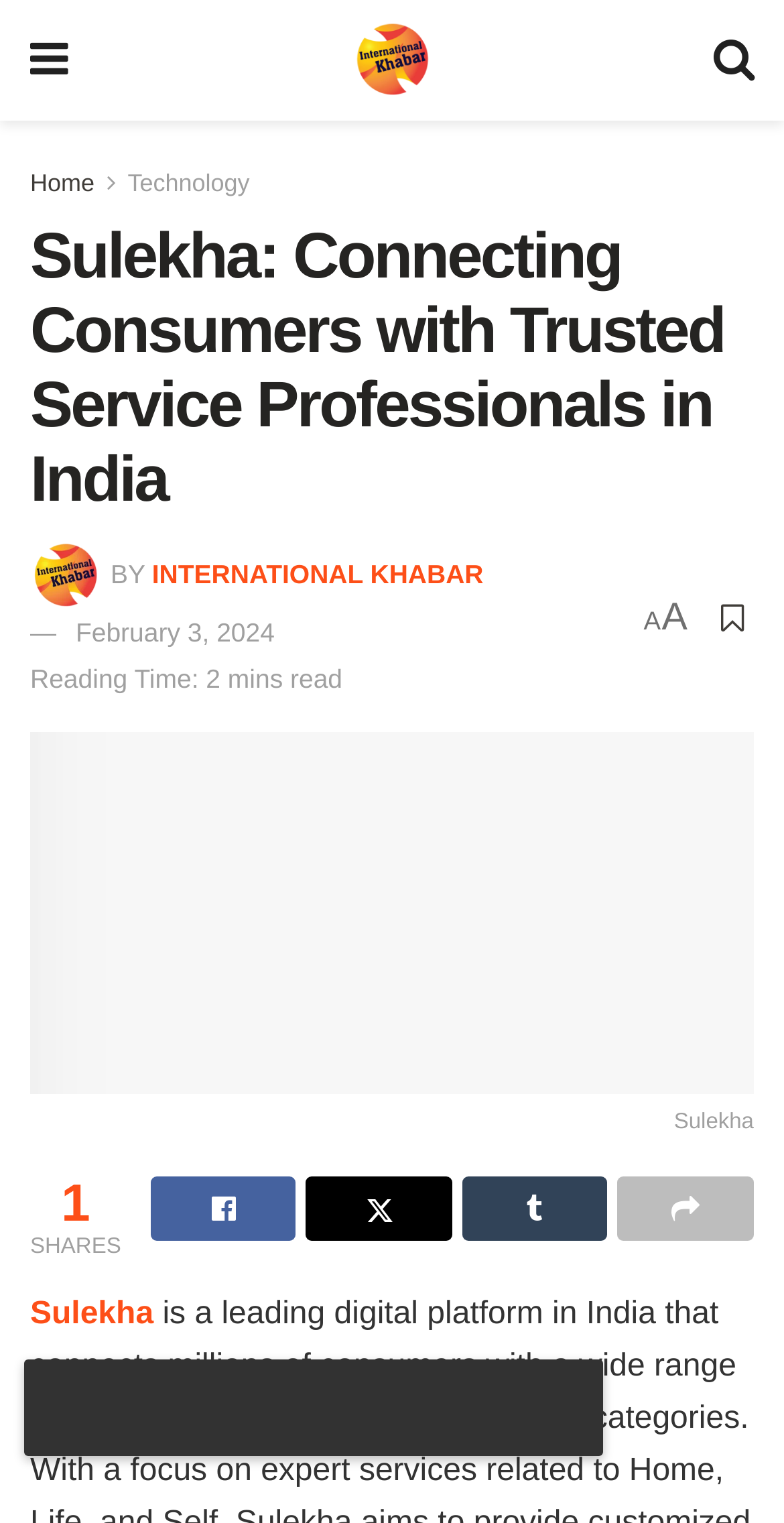What is the reading time of the article?
Look at the screenshot and provide an in-depth answer.

The reading time of the article can be found in the StaticText element 'Reading Time: 2 mins read' which indicates that the article takes 2 minutes to read.